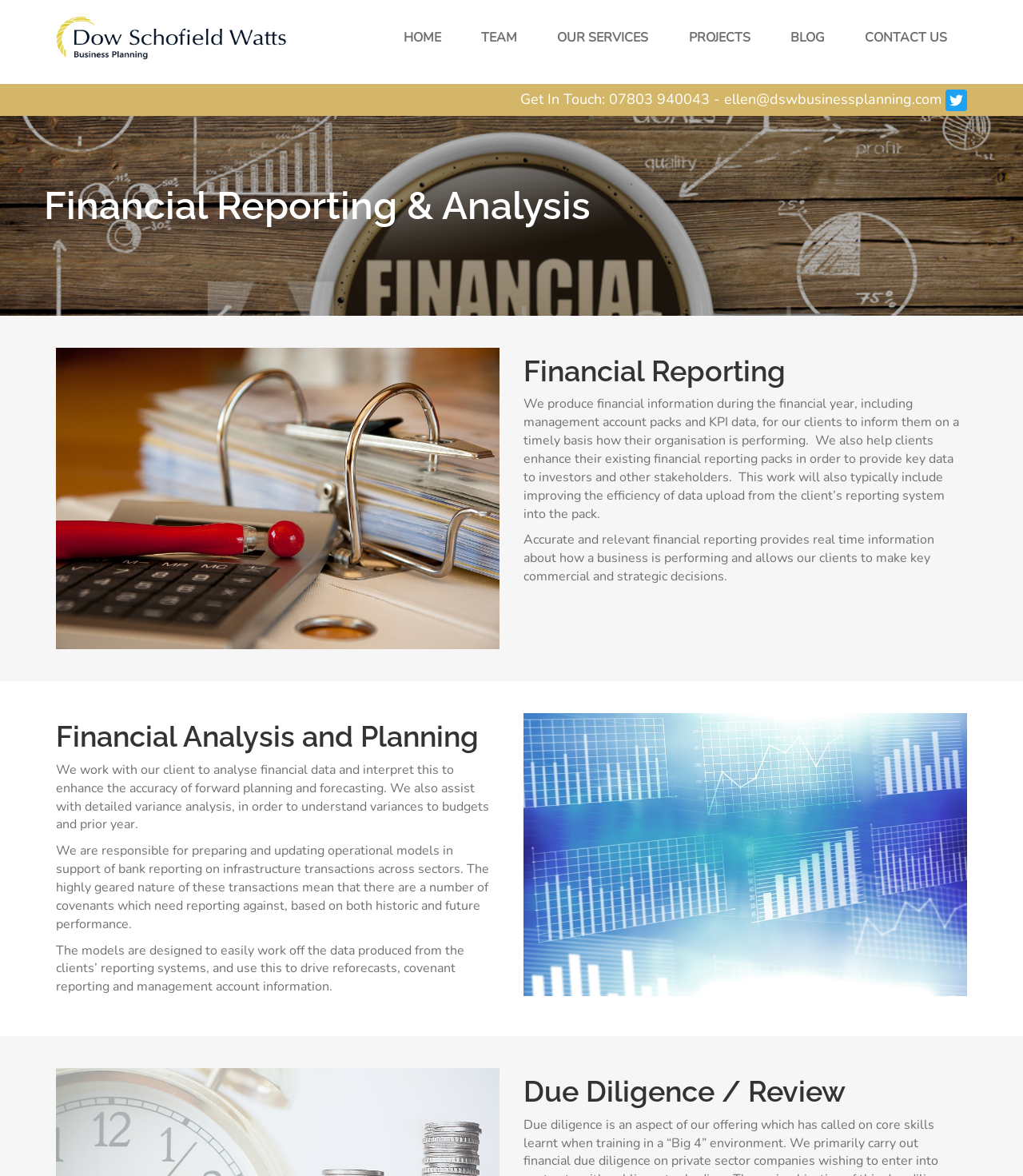Please find and report the bounding box coordinates of the element to click in order to perform the following action: "go to home page". The coordinates should be expressed as four float numbers between 0 and 1, in the format [left, top, right, bottom].

[0.379, 0.0, 0.447, 0.064]